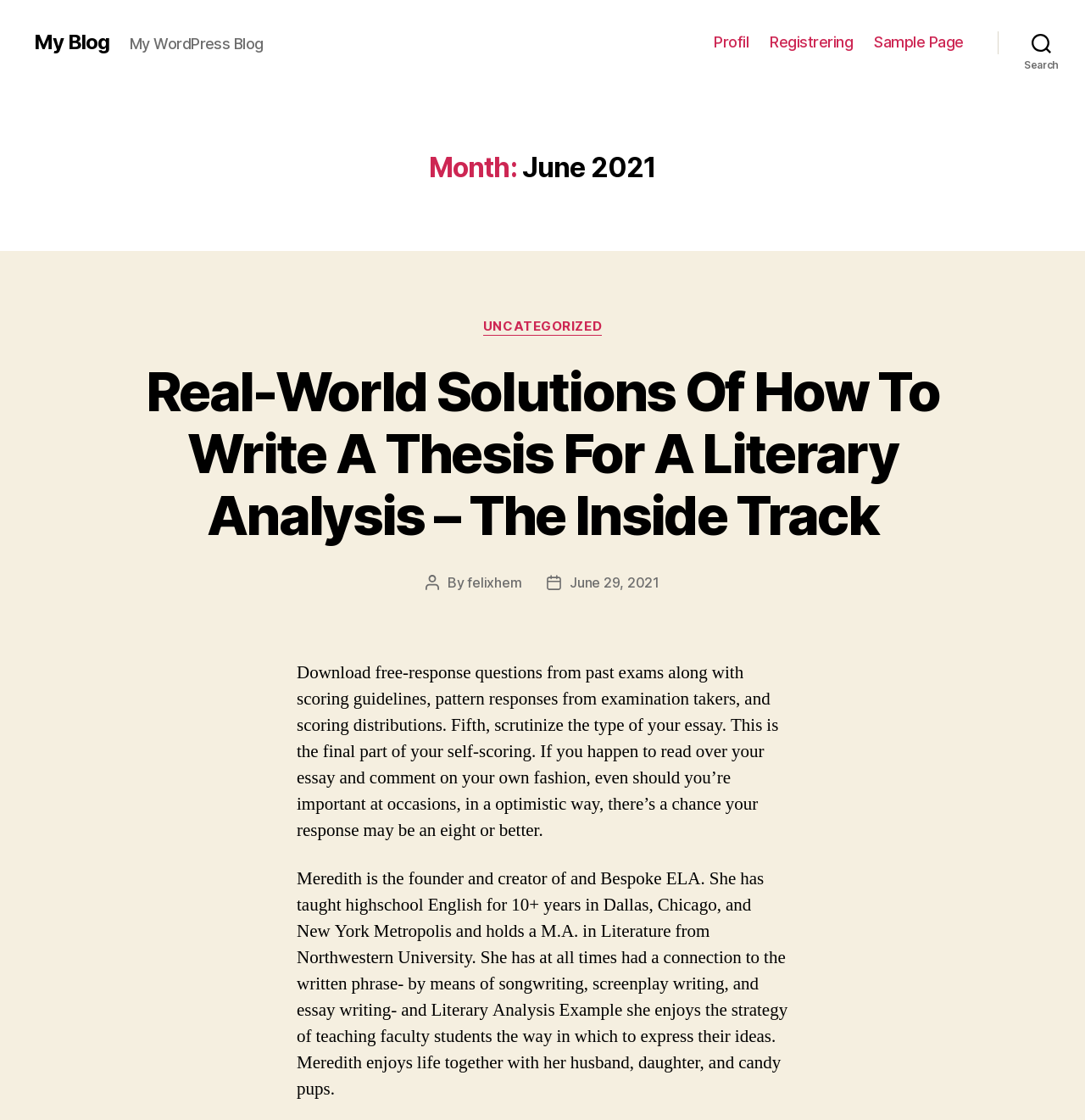Create an elaborate caption that covers all aspects of the webpage.

This webpage is a blog titled "June 2021 – My Blog". At the top left, there is a link to "My Blog" and a static text "My WordPress Blog" next to it. 

On the top right, there is a horizontal navigation menu with three links: "Profil", "Registrering", and "Sample Page". 

To the right of the navigation menu, there is a search button. 

Below the navigation menu, there is a header section with a heading "Month: June 2021". 

Under the header section, there are two main sections. The left section has a heading "Real-World Solutions Of How To Write A Thesis For A Literary Analysis – The Inside Track" and a link to the same title. Below the heading, there is a static text "Post author" followed by a link to the author "felixhem". Next to it, there is a static text "Post date" followed by a link to the date "June 29, 2021". 

The right section has two blocks of static text. The first block discusses downloading free-response questions from past exams and scoring guidelines. The second block is a bio of Meredith, the founder and creator of Bespoke ELA, describing her teaching experience and interests.